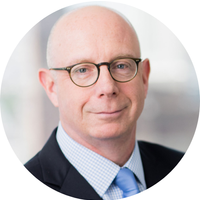Describe the image thoroughly, including all noticeable details.

This image features Joe A. Tate, Jr., a professional whose expertise lies in eDiscovery, information governance, and data management within the legal framework. He serves as a Member and Managing Director at CODISCOVR, overseeing a team responsible for various phases of the eDiscovery lifecycle. In this portrait, Joe is seen wearing a dark suit with a light blue tie and a checked shirt. His glasses and confident expression reflect his experience and professionalism in handling complex legal matters. He is dedicated to guiding his team and clients through the intricacies of electronic discovery and litigation processes.